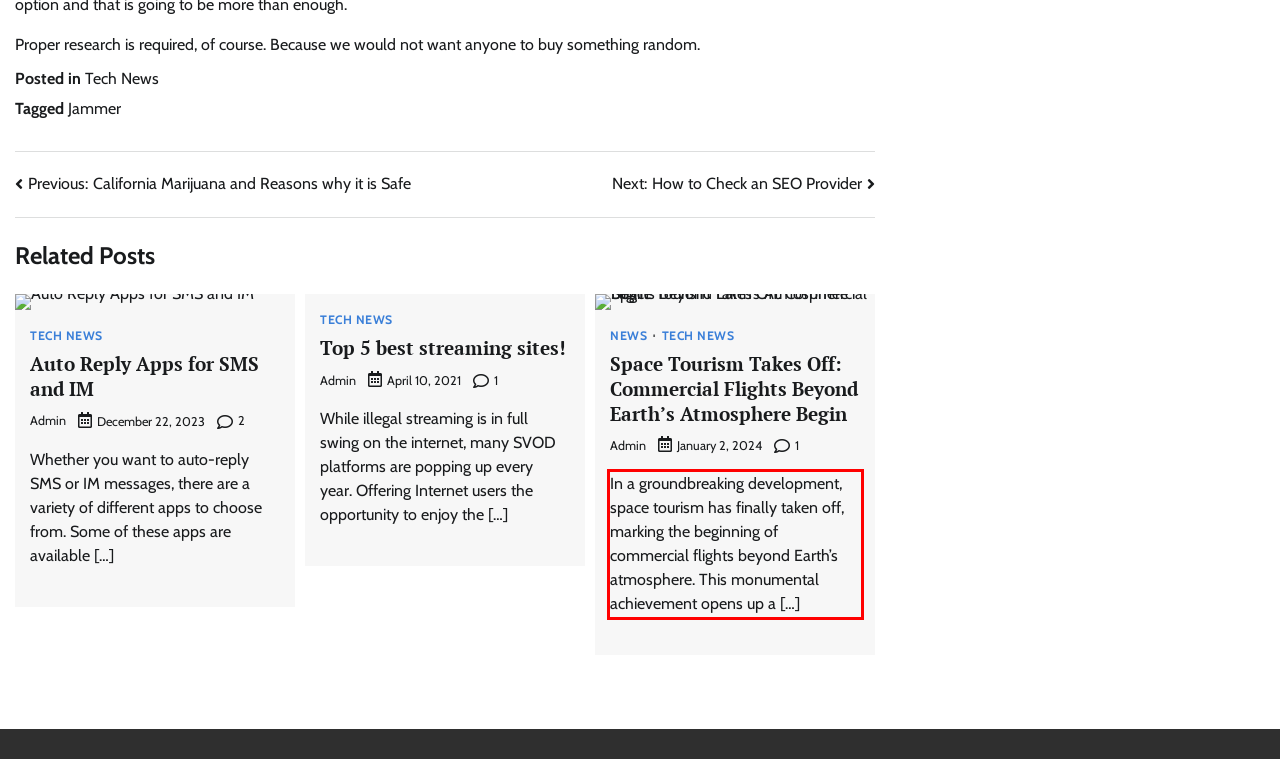You have a screenshot with a red rectangle around a UI element. Recognize and extract the text within this red bounding box using OCR.

In a groundbreaking development, space tourism has finally taken off, marking the beginning of commercial flights beyond Earth’s atmosphere. This monumental achievement opens up a […]